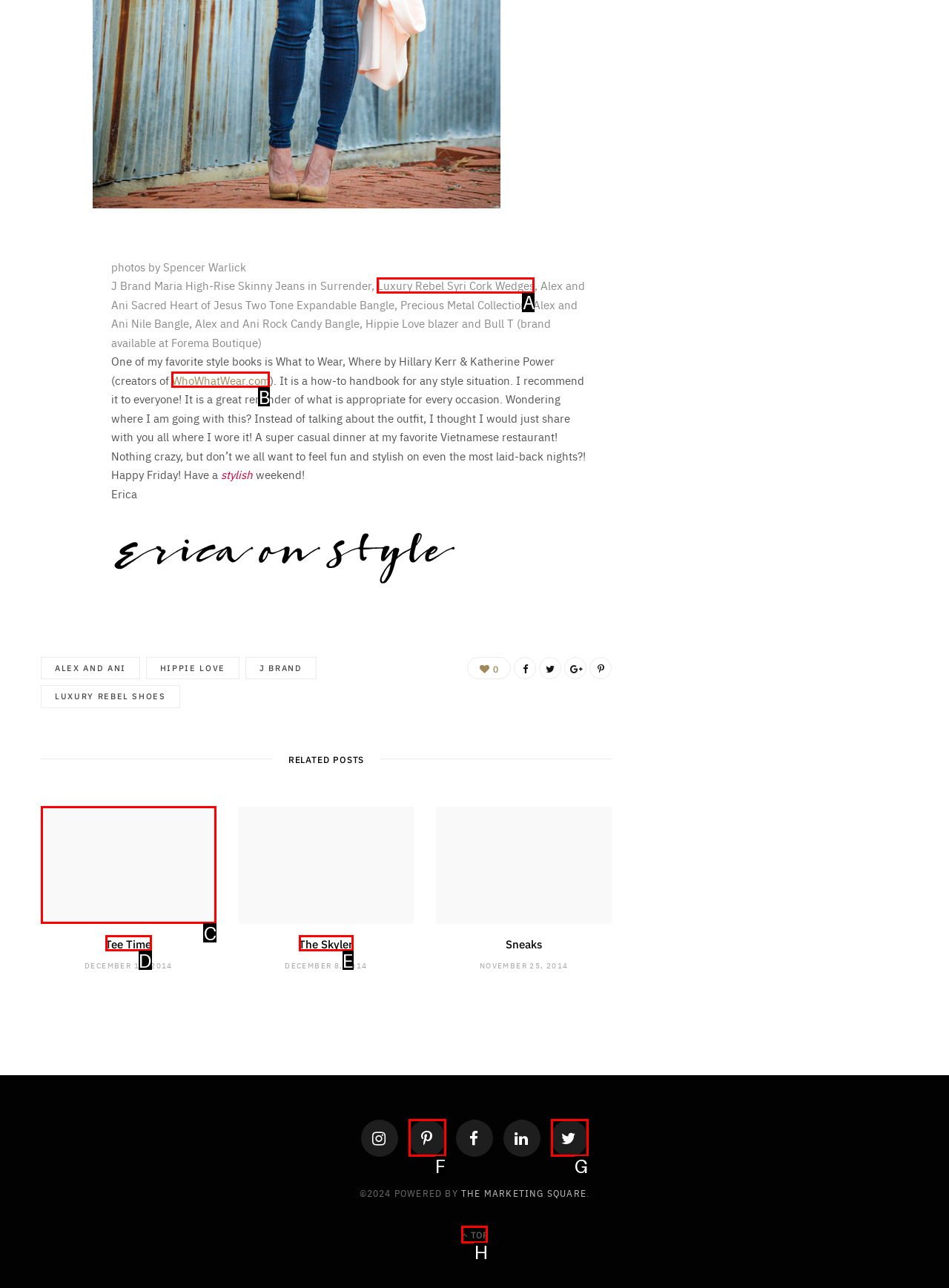Determine the correct UI element to click for this instruction: Click on the 'TOP' button. Respond with the letter of the chosen element.

H